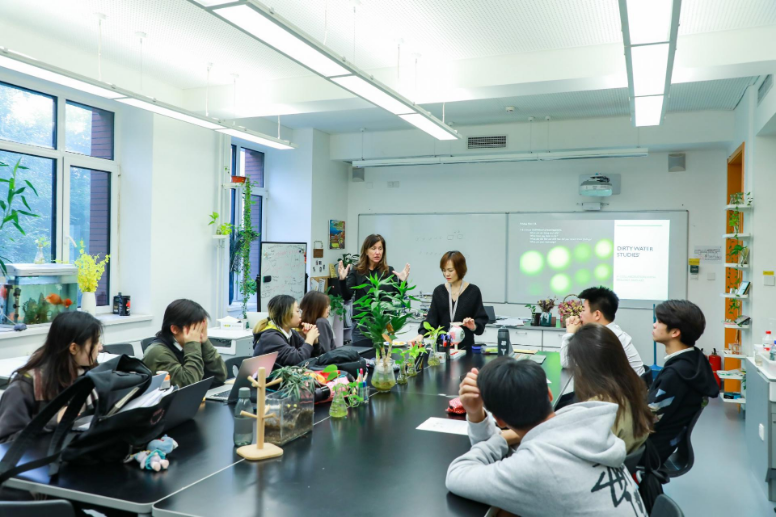Give a detailed account of everything present in the image.

In a bright, modern classroom filled with natural light, a group of students is engaged in a discussion around a long table cluttered with plants and study materials. Two instructors are leading the session: one is animatedly explaining concepts while the other assists with visual aids. Students, appearing curious and invested, listen attentively. Some are jotting down notes or examining the greenery that highlights their workspace, emphasizing a hands-on approach to environmental education. Behind the instructors, a whiteboard displays the topic "Dirty Water Studies," connecting the discussion to the Next Generation Science Standards (NGSS) for life sciences, fostering an atmosphere of inquiry and collaboration in the study of real-world issues like water pollution.